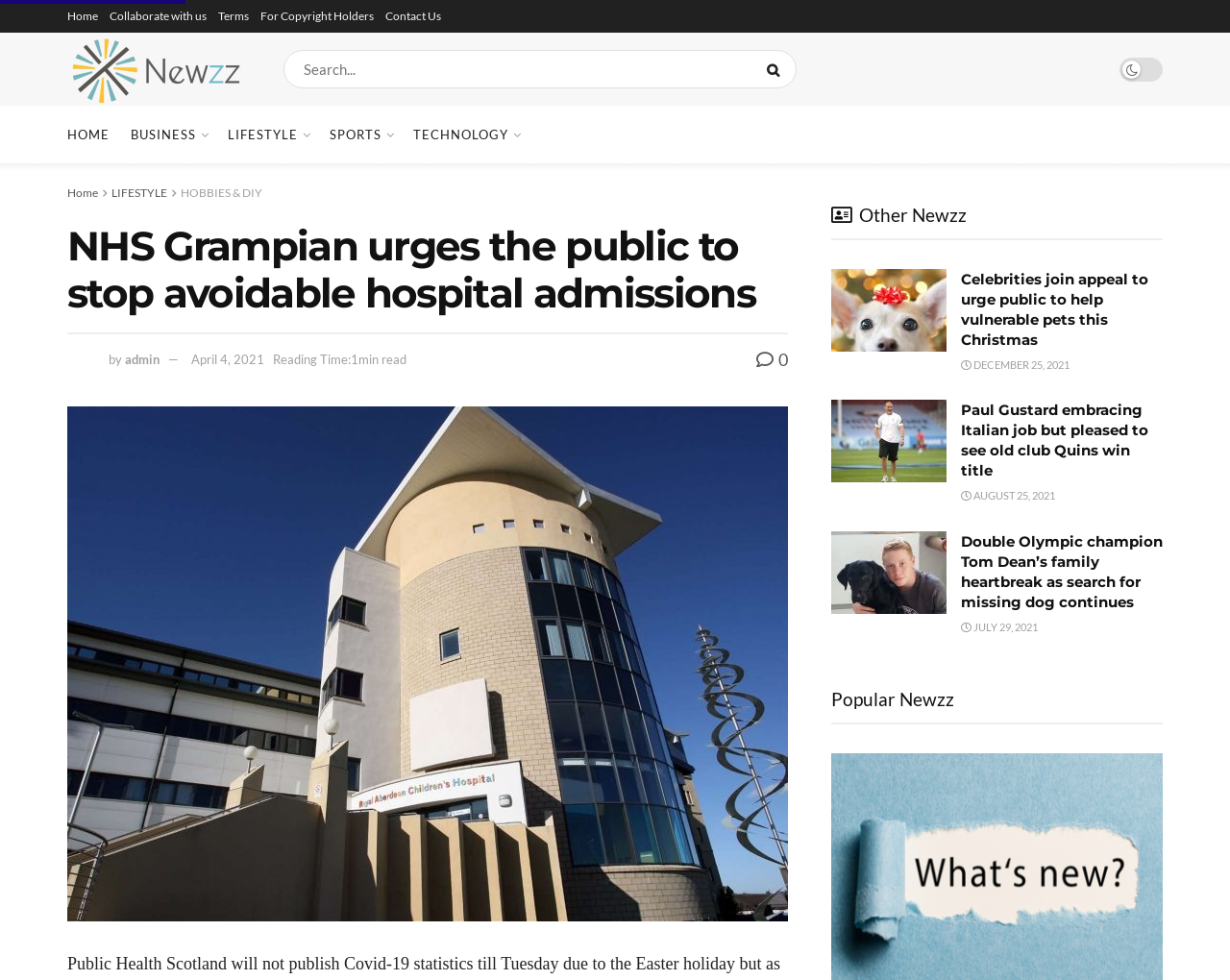Locate the bounding box coordinates of the clickable area to execute the instruction: "Click on the 'Home' link". Provide the coordinates as four float numbers between 0 and 1, represented as [left, top, right, bottom].

[0.055, 0.0, 0.08, 0.033]